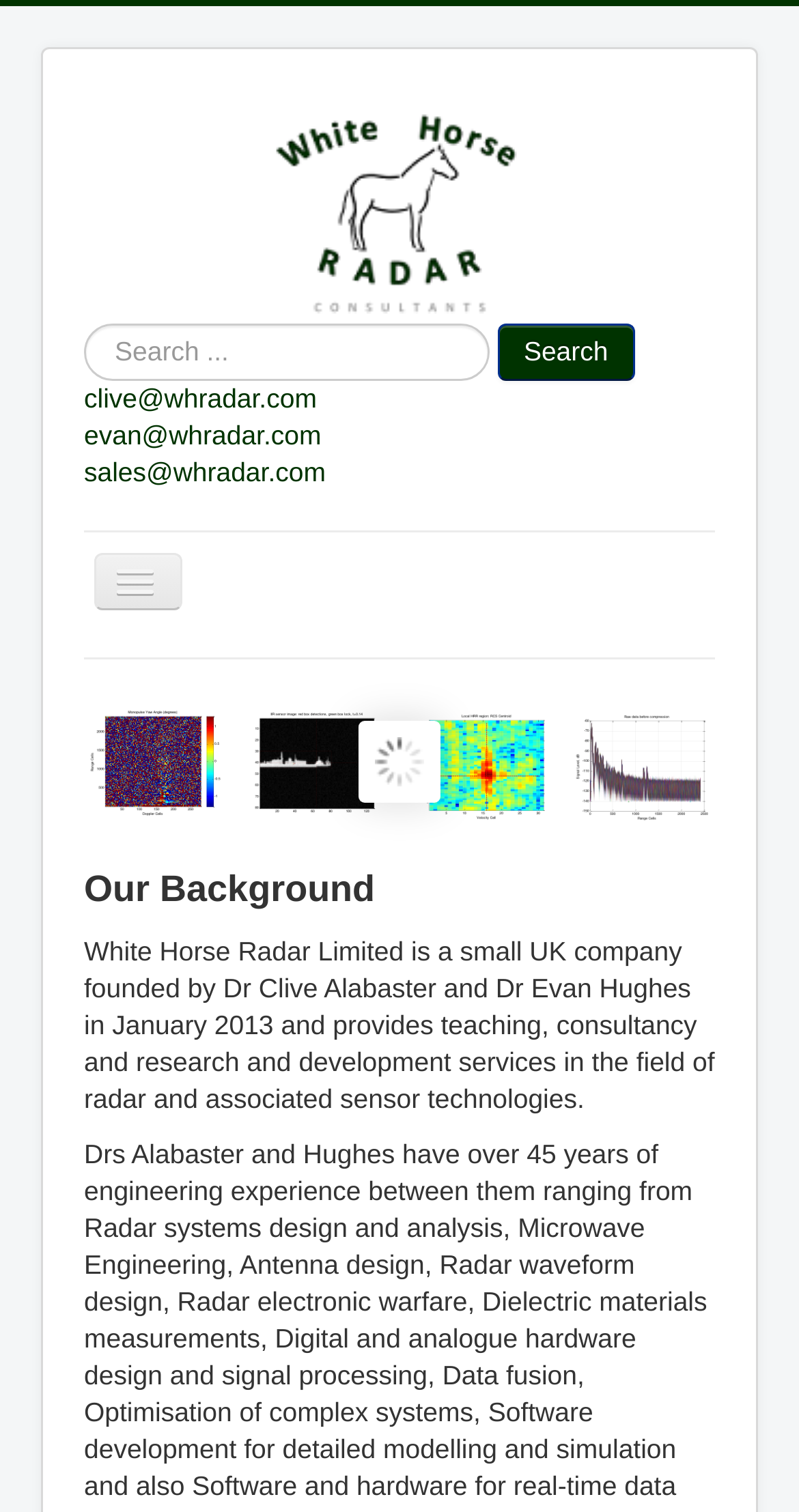Determine the bounding box coordinates of the element's region needed to click to follow the instruction: "Learn about the company's background". Provide these coordinates as four float numbers between 0 and 1, formatted as [left, top, right, bottom].

[0.105, 0.619, 0.865, 0.688]